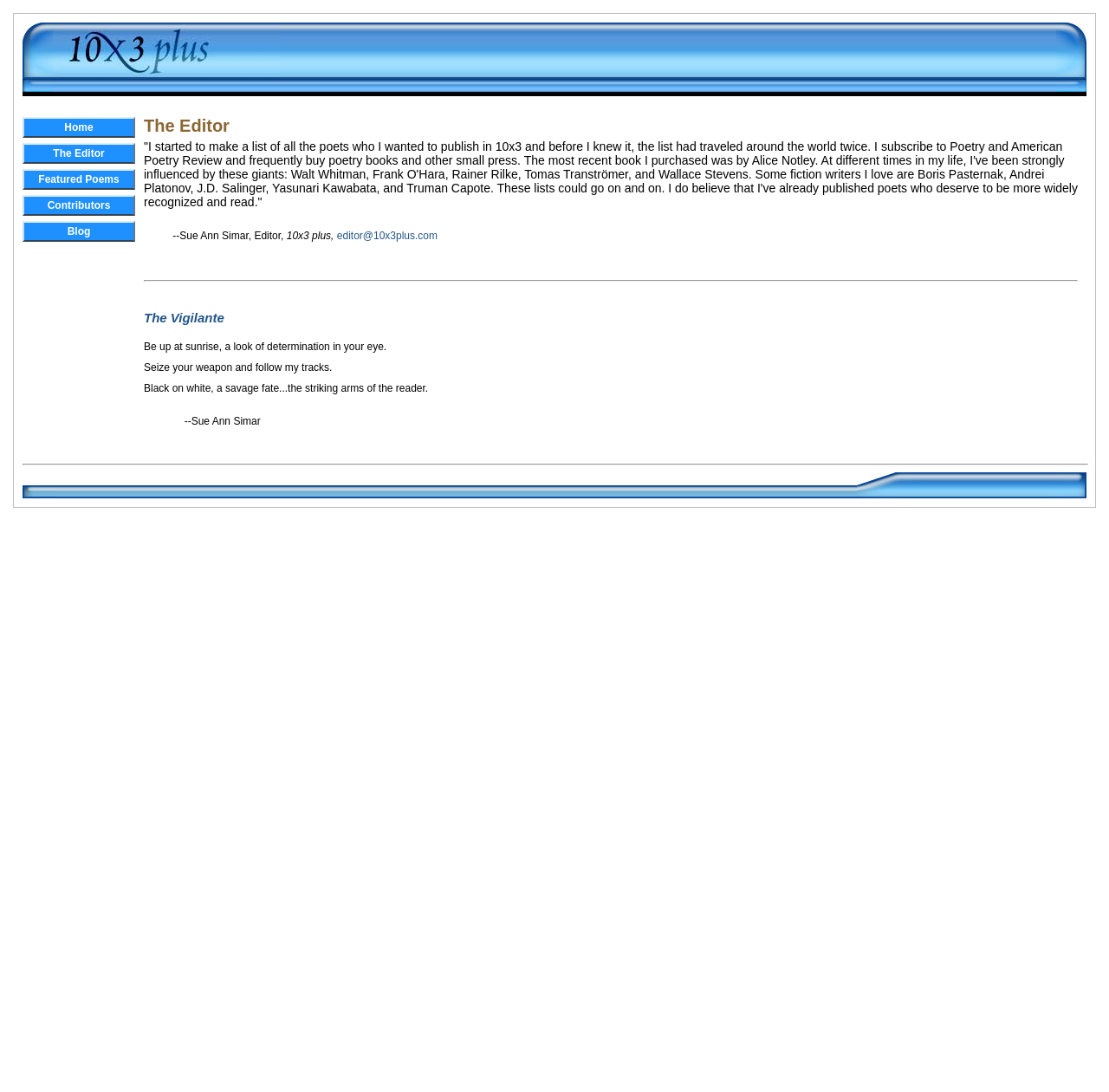Using the webpage screenshot, find the UI element described by Featured Poems. Provide the bounding box coordinates in the format (top-left x, top-left y, bottom-right x, bottom-right y), ensuring all values are floating point numbers between 0 and 1.

[0.02, 0.155, 0.122, 0.174]